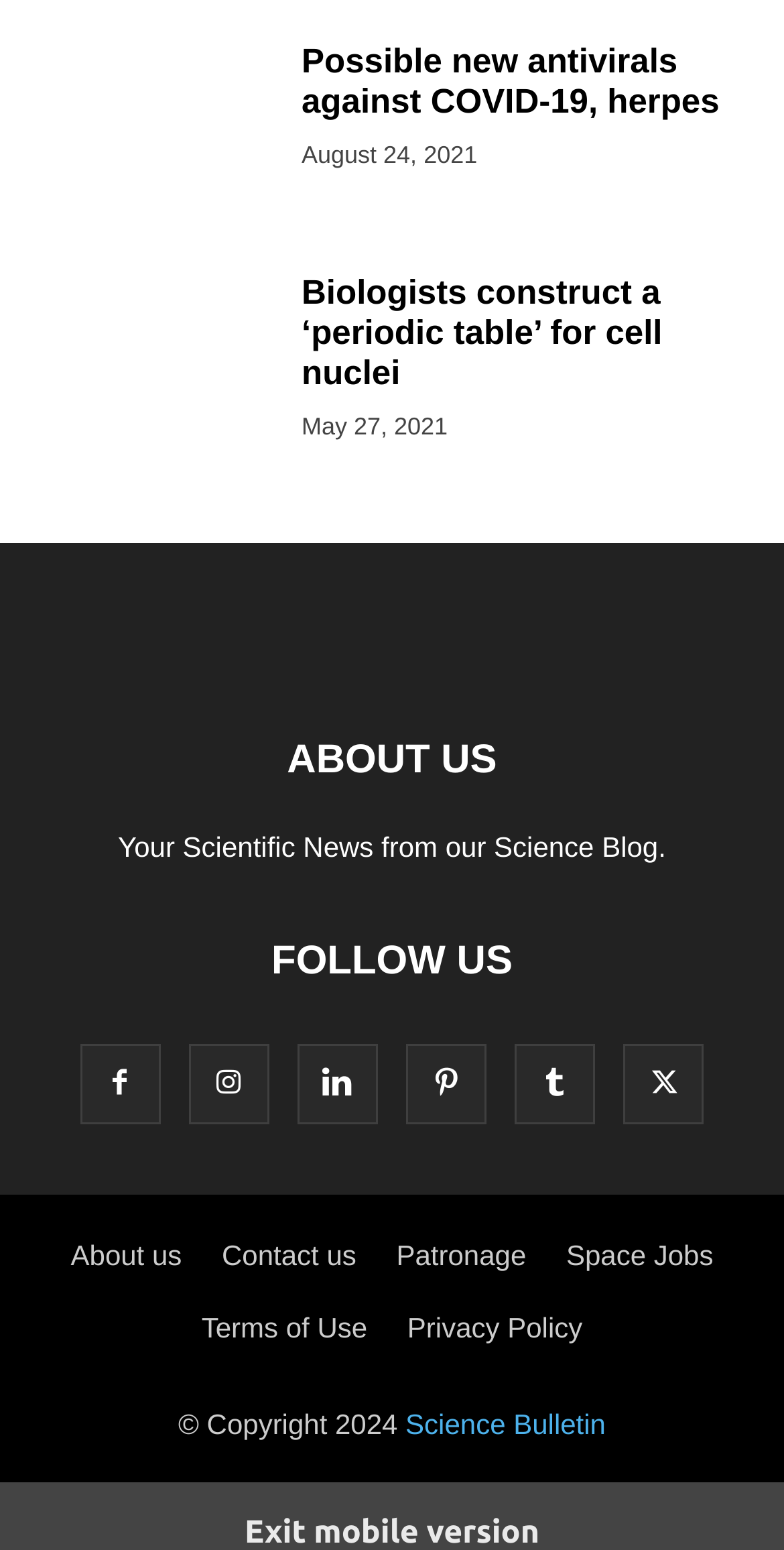For the given element description Science Bulletin, determine the bounding box coordinates of the UI element. The coordinates should follow the format (top-left x, top-left y, bottom-right x, bottom-right y) and be within the range of 0 to 1.

[0.517, 0.909, 0.773, 0.93]